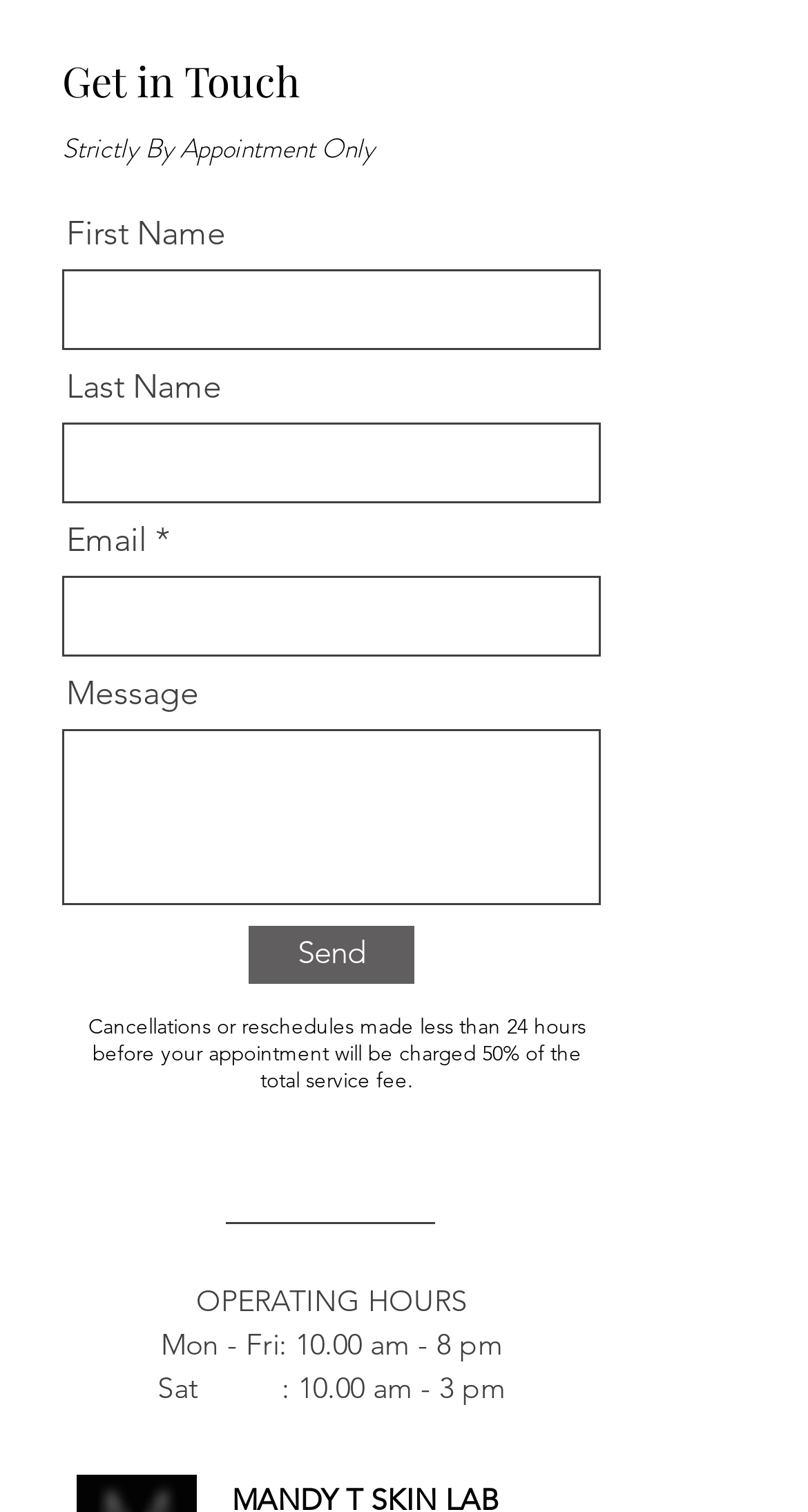Please determine the bounding box coordinates for the element with the description: "Send".

[0.308, 0.612, 0.513, 0.65]